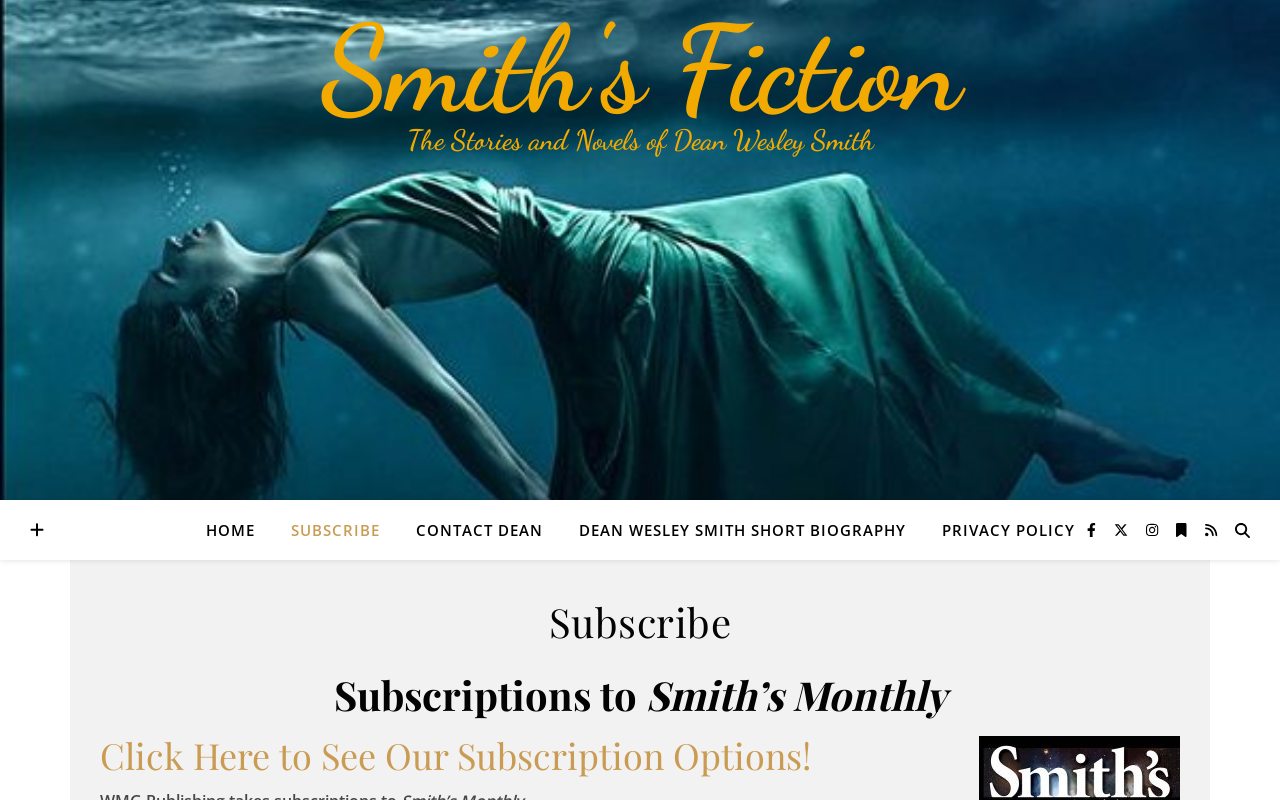Given the element description: "Subscribe", predict the bounding box coordinates of the UI element it refers to, using four float numbers between 0 and 1, i.e., [left, top, right, bottom].

[0.214, 0.625, 0.309, 0.7]